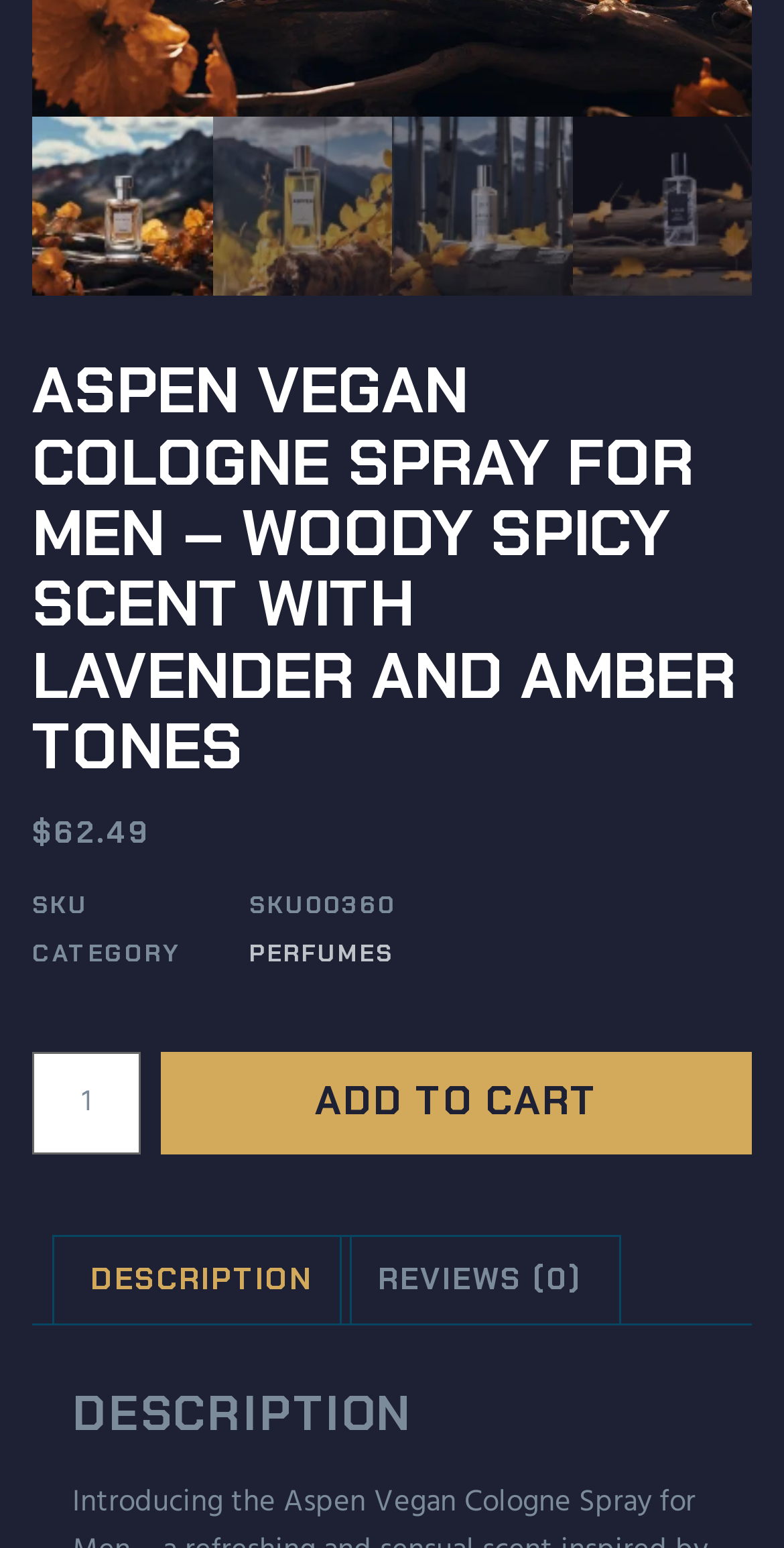Refer to the element description Reviews (0) and identify the corresponding bounding box in the screenshot. Format the coordinates as (top-left x, top-left y, bottom-right x, bottom-right y) with values in the range of 0 to 1.

[0.436, 0.798, 0.79, 0.856]